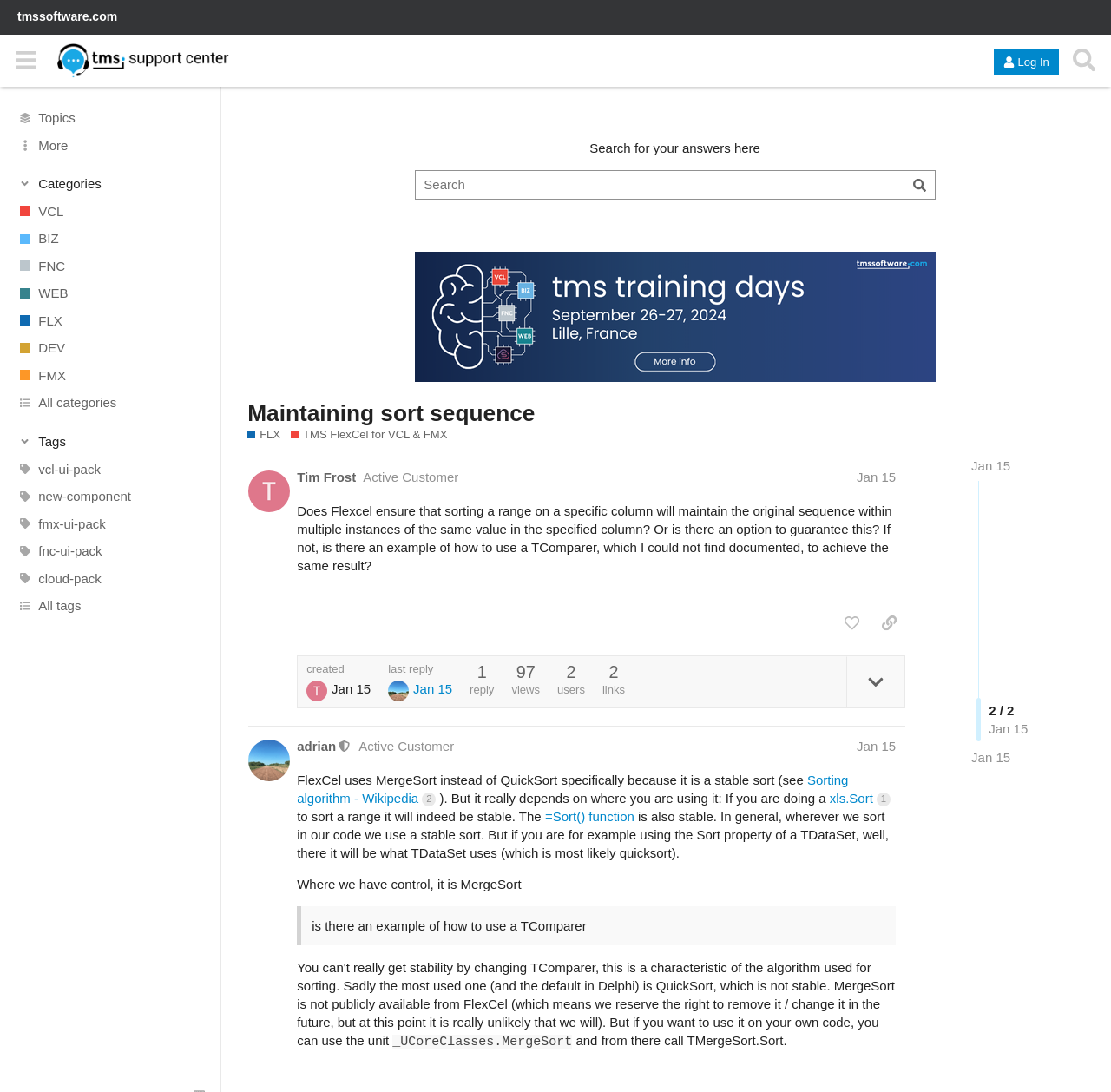Generate a thorough caption detailing the webpage content.

The webpage is a support center page for TMS FlexCel, a component suite for native Excel report and file generation and manipulation. At the top, there is a header section with a logo, a search bar, and several links to different categories, including VCL, BIZ, FNC, WEB, FLX, DEV, and FMX. Below the header, there is a sidebar with links to topics, categories, and tags.

The main content area has a search bar with a prompt "Search for your answers here" and a button to open advanced search. Below the search bar, there is a heading "Maintaining sort sequence" followed by a question posted by a user, Tim Frost, on January 15. The question is about whether Flexcel ensures that sorting a range on a specific column maintains the original sequence within multiple instances of the same value in the specified column.

Below the question, there are two replies from users, including a moderator, adrian. The replies provide answers to the question, with links to external resources, such as Wikipedia, and references to specific Flexcel functions, such as xls.Sort.

The page also displays various metadata, including the number of views, users, and links, as well as the date and time of the last reply. There are also buttons to like, share, and expand topic details.